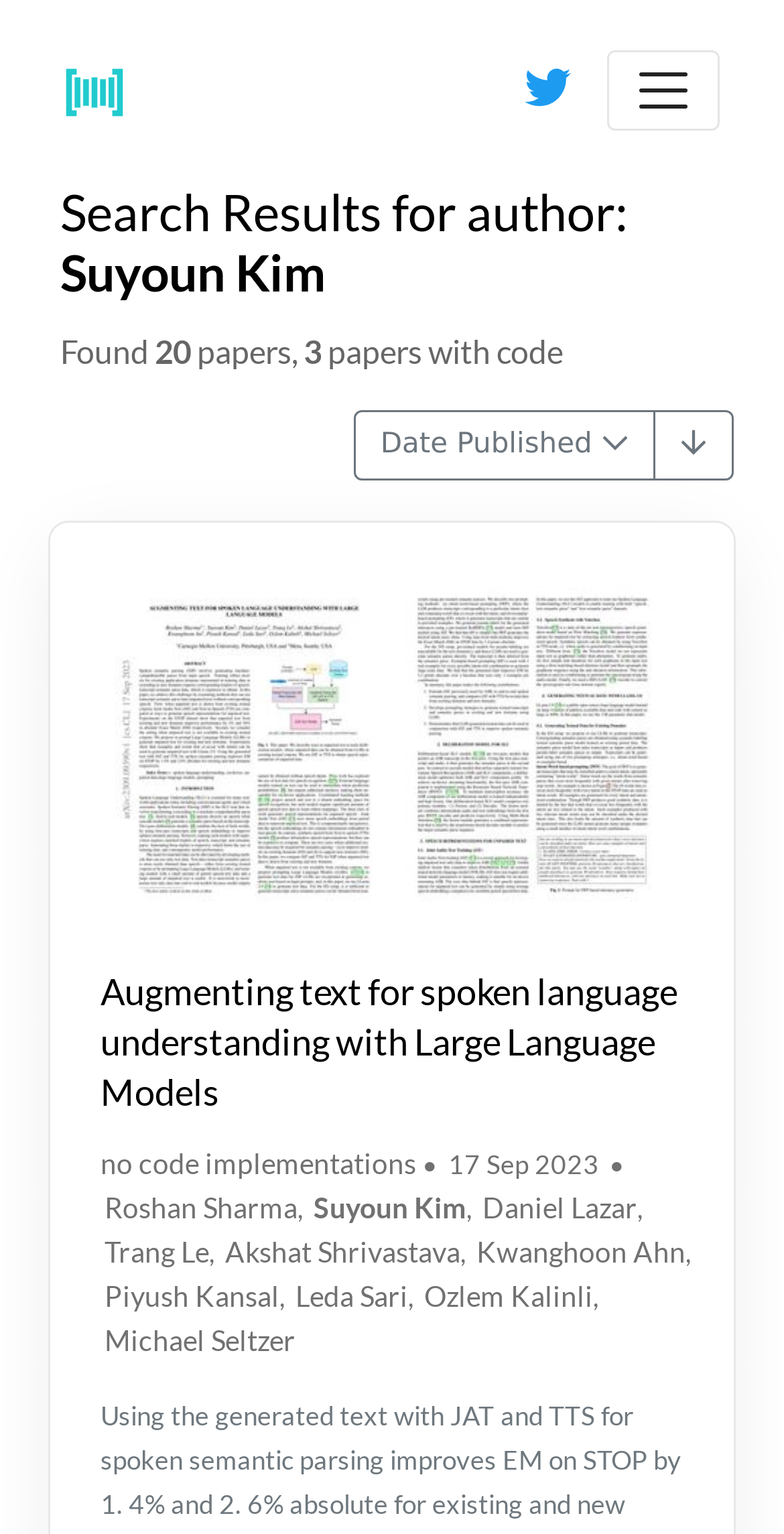Given the content of the image, can you provide a detailed answer to the question?
How many authors are listed for the latest paper?

The answer can be found by counting the number of authors listed for the latest paper 'Augmenting text for spoken language understanding with Large Language Models'. The authors are Roshan Sharma, Suyoun Kim, Daniel Lazar, Trang Le, Akshat Shrivastava, Kwanghoon Ahn, and Piyush Kansal.